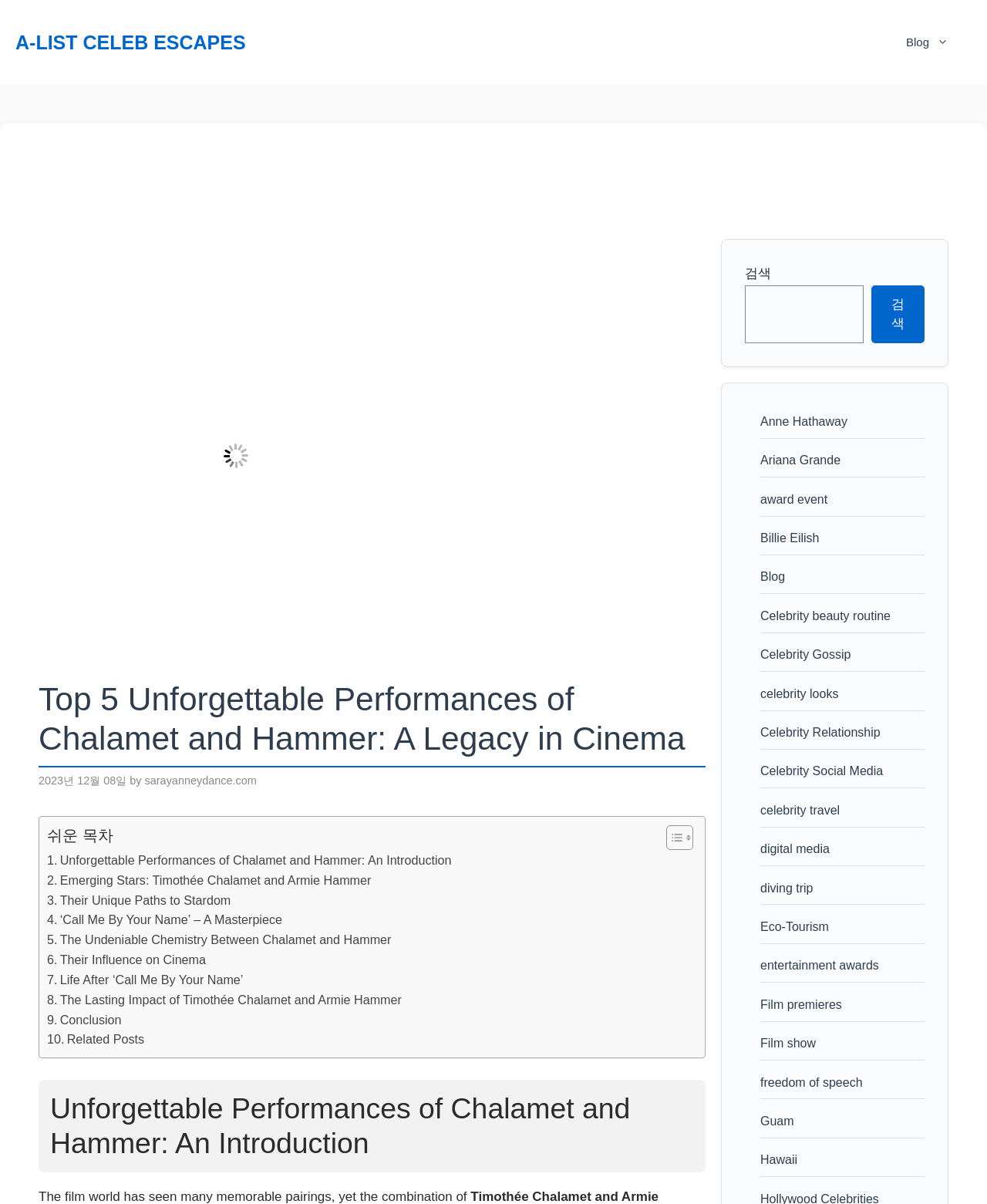Articulate a detailed summary of the webpage's content and design.

This webpage is about the unforgettable performances of Timothée Chalamet and Armie Hammer in cinema. At the top, there is a banner with the site's name, "A-LIST CELEB ESCAPES", and a navigation menu with a link to the blog. Below the banner, there is a large image with the title "The Dynamic Duo: Timothée Chalamet and Armie Hammer's Unforgettable Performances".

The main content of the page is divided into sections. The first section has a heading that reads "Top 5 Unforgettable Performances of Chalamet and Hammer: A Legacy in Cinema" and is accompanied by a time stamp and the author's name. Below this, there is a table of contents with links to different sections of the article, including an introduction, emerging stars, their unique paths to stardom, and more.

The article itself is divided into sections, each with a heading and a brief summary of the content. There are 10 sections in total, including an introduction, a section on their chemistry, their influence on cinema, and a conclusion.

On the right side of the page, there is a complementary section with a search bar and links to related topics, including celebrity news, award events, and film premieres. There are also links to other articles on the site, including ones about Anne Hathaway, Ariana Grande, and Billie Eilish.

Overall, the webpage is dedicated to exploring the memorable performances of Timothée Chalamet and Armie Hammer in cinema, with a focus on their individual careers, their chemistry on screen, and their impact on the film industry.